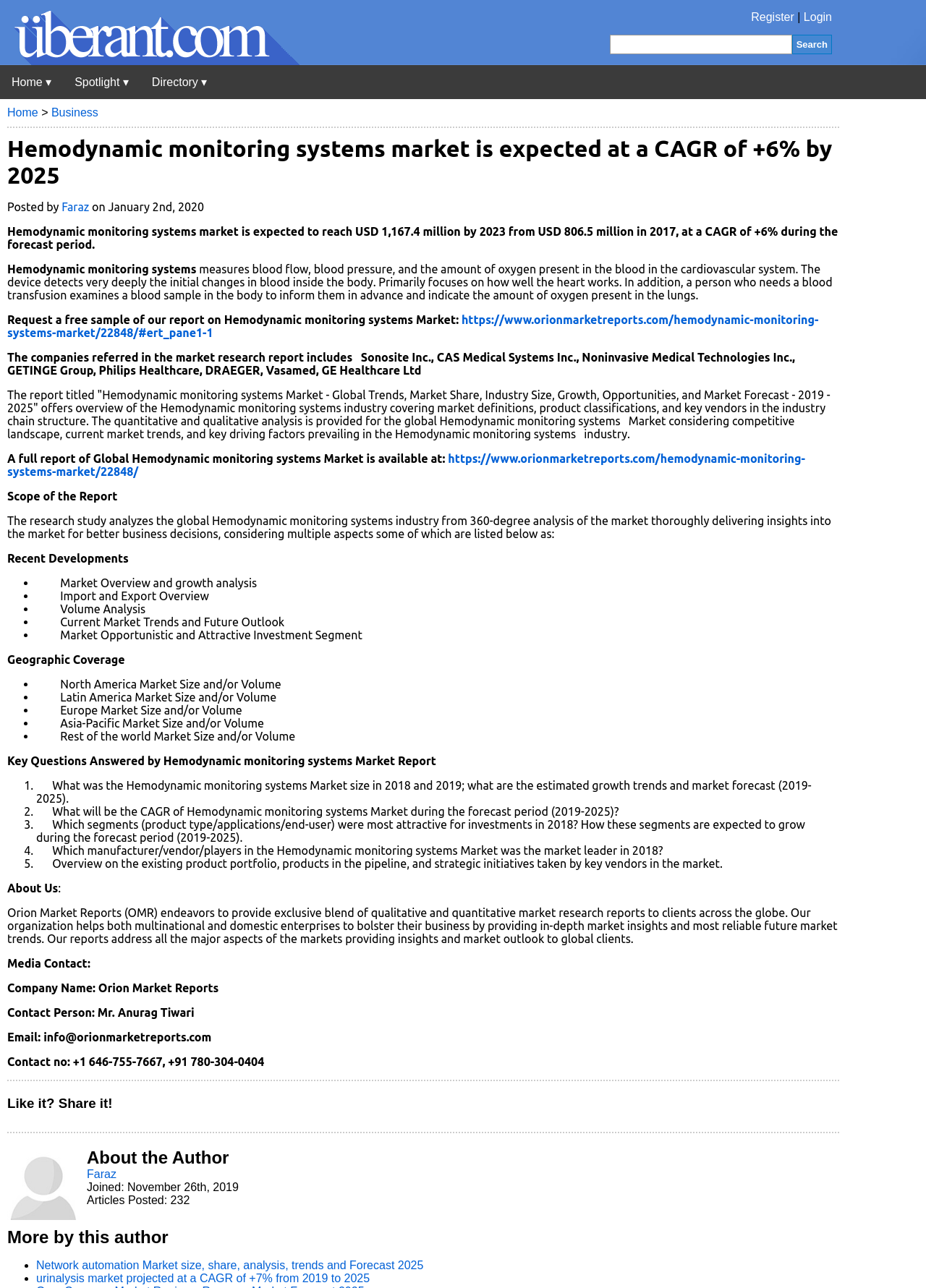Please locate the bounding box coordinates of the element that should be clicked to achieve the given instruction: "Register".

[0.811, 0.008, 0.858, 0.018]